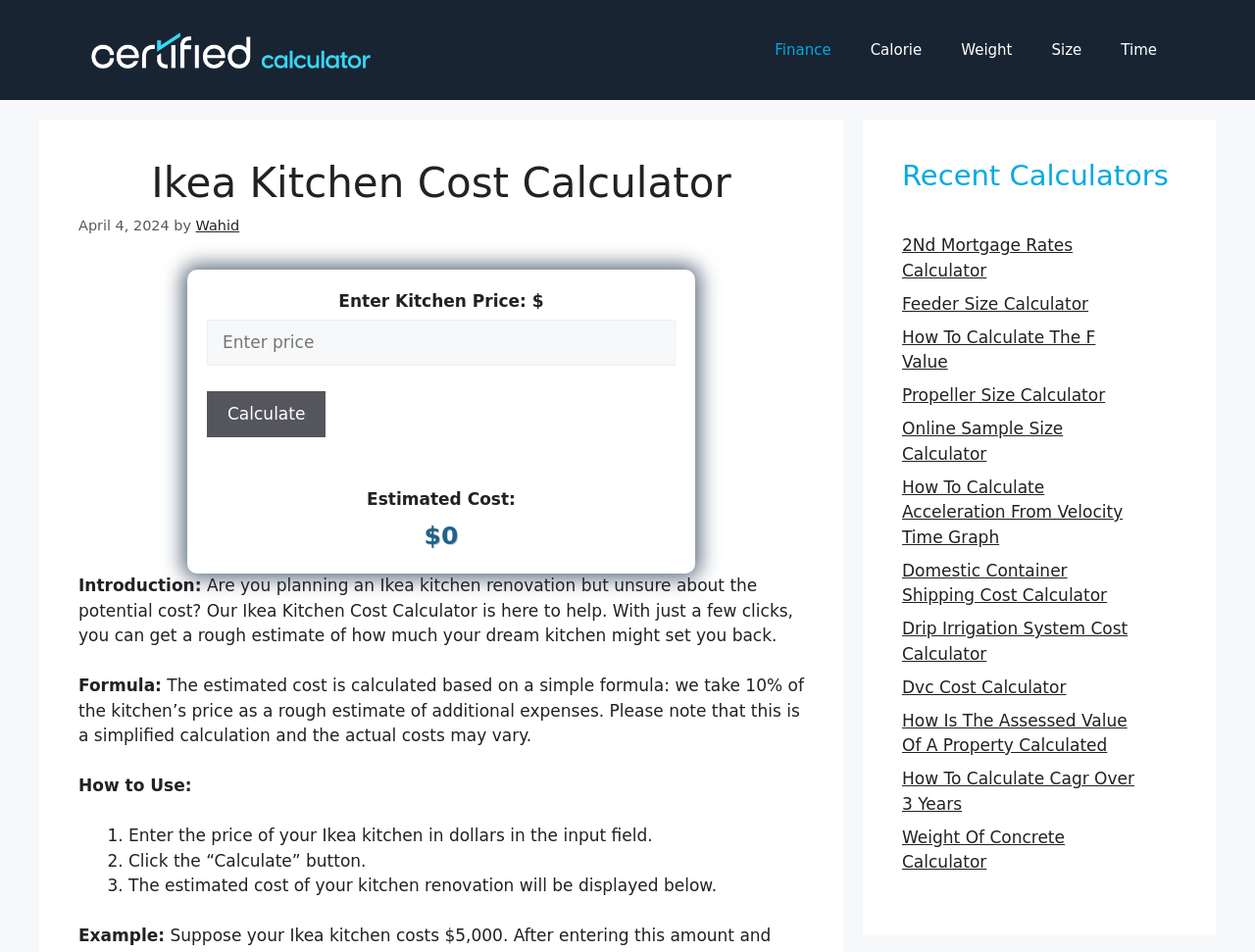Locate the bounding box coordinates of the element you need to click to accomplish the task described by this instruction: "Click Calculate".

[0.165, 0.411, 0.26, 0.46]